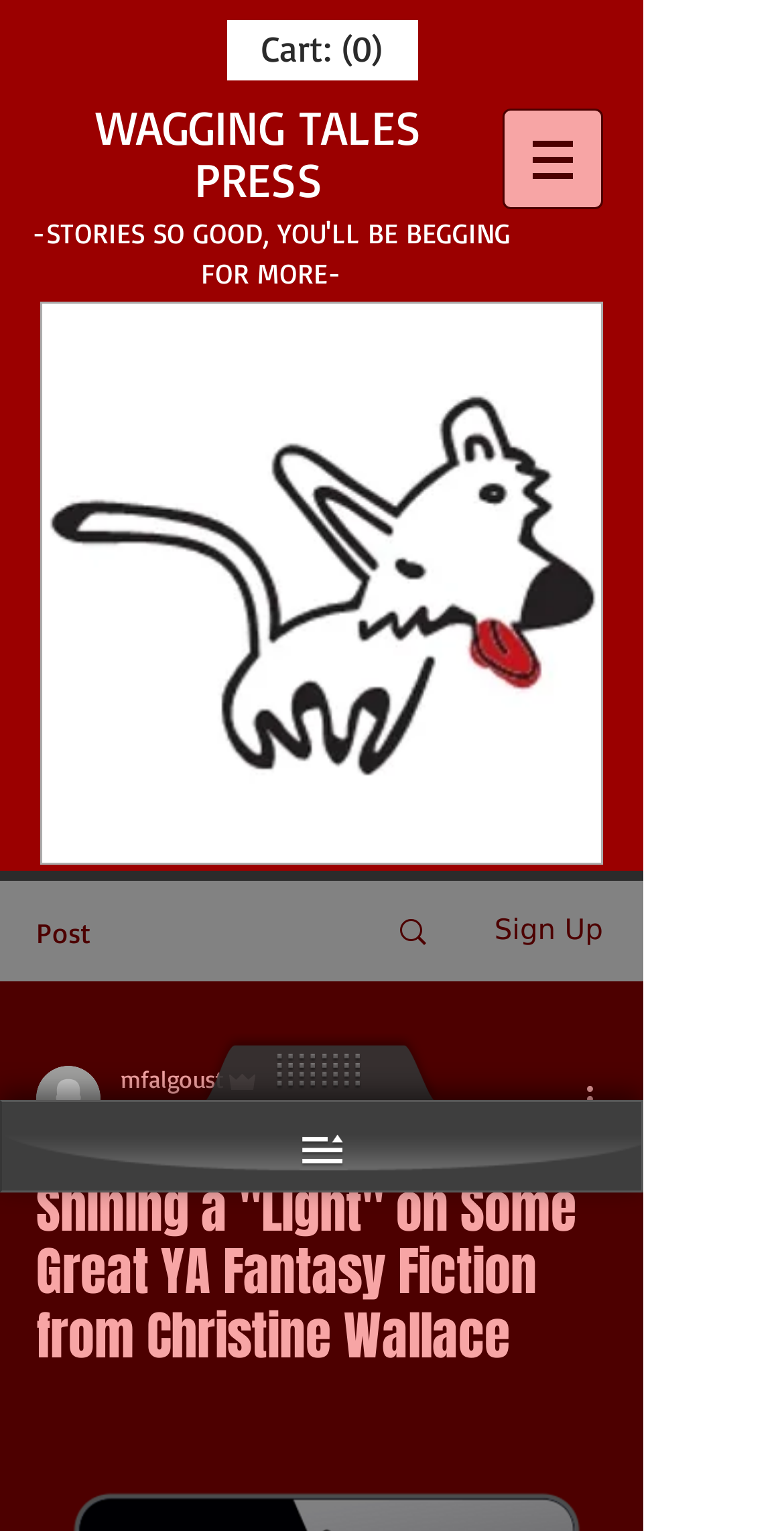Identify the bounding box for the UI element described as: "parent_node: Cart: (0)‏". The coordinates should be four float numbers between 0 and 1, i.e., [left, top, right, bottom].

[0.29, 0.013, 0.533, 0.053]